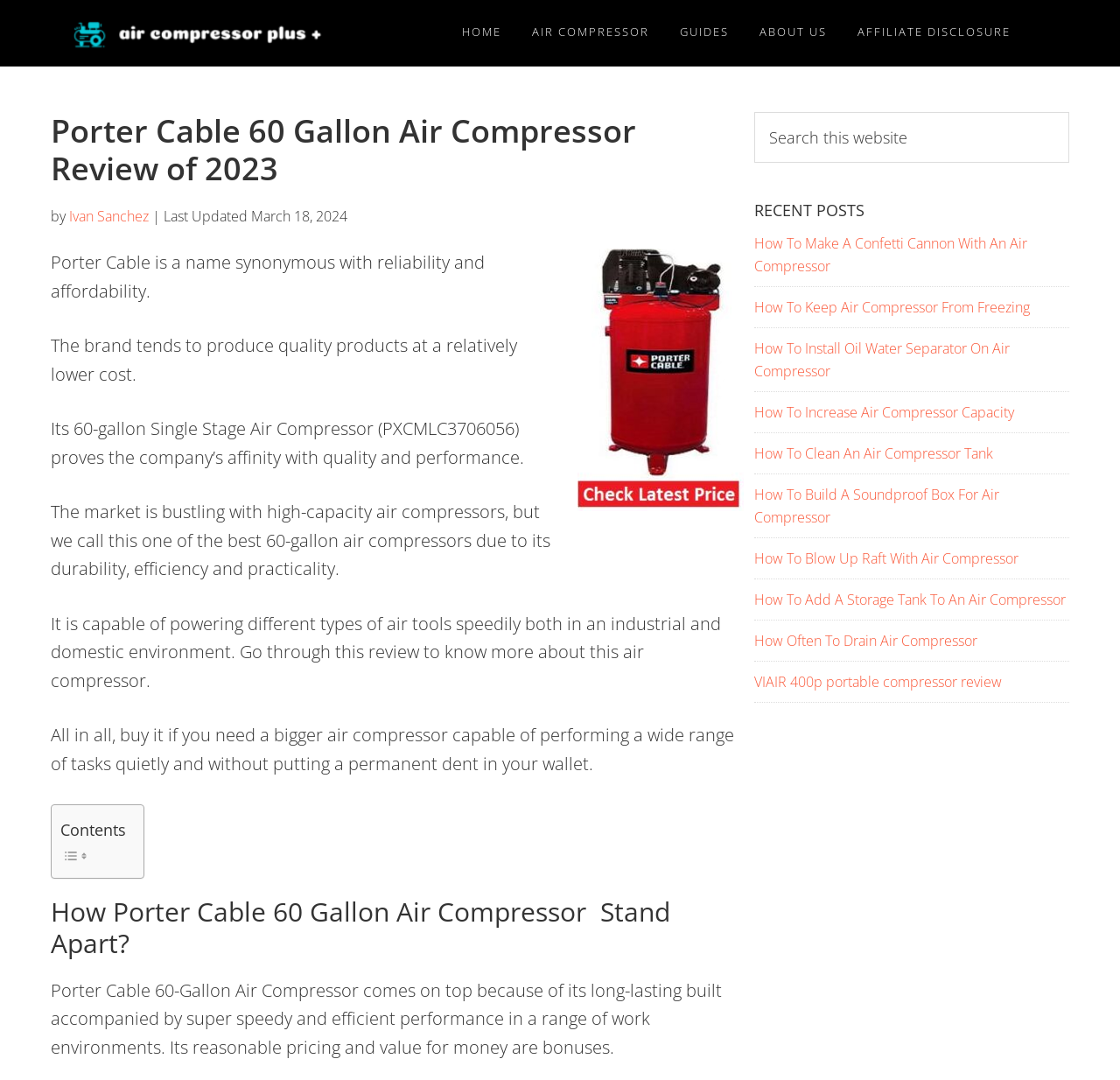Please provide the bounding box coordinate of the region that matches the element description: Ivan Sanchez. Coordinates should be in the format (top-left x, top-left y, bottom-right x, bottom-right y) and all values should be between 0 and 1.

[0.061, 0.192, 0.132, 0.209]